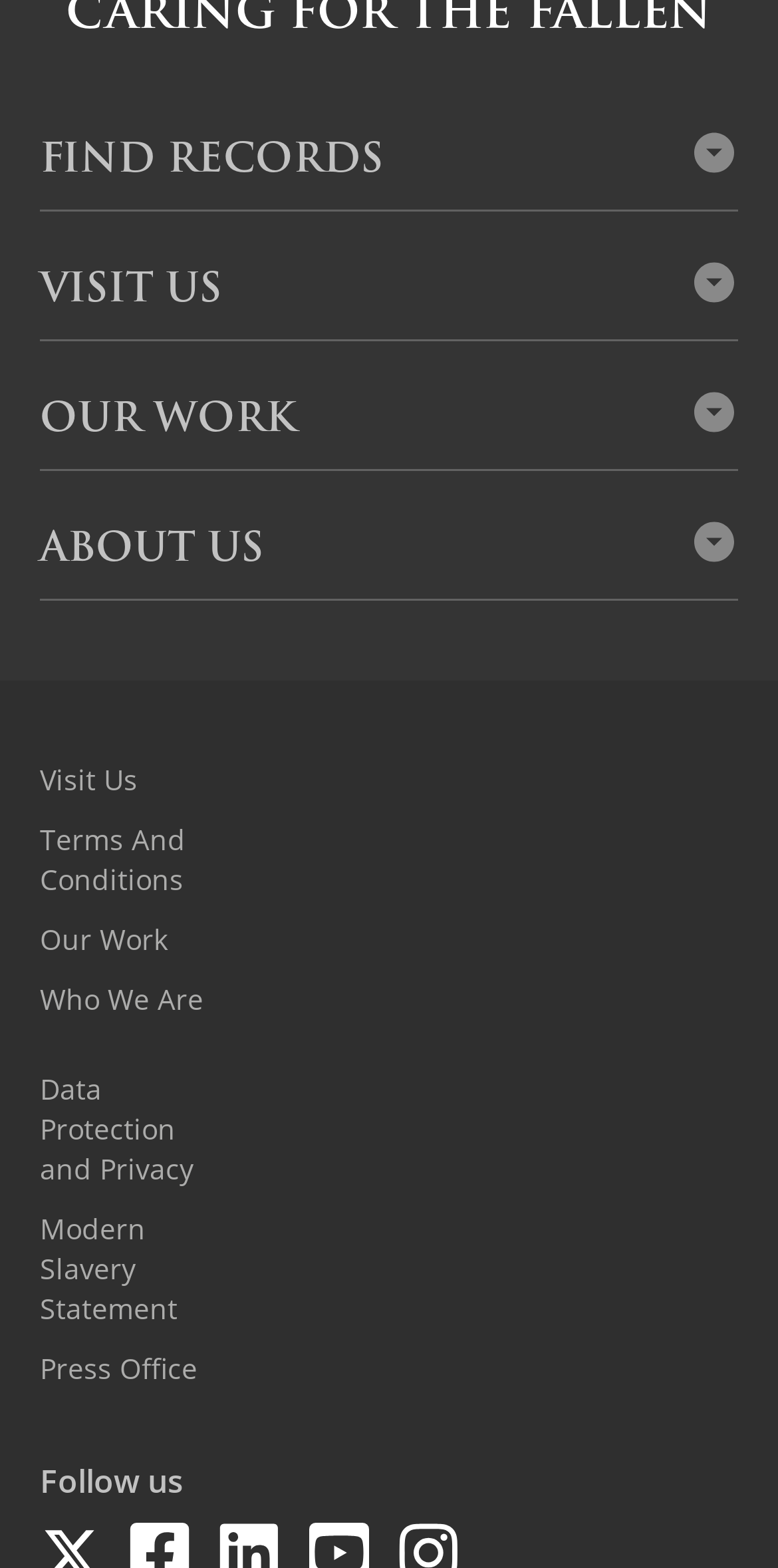Please answer the following question using a single word or phrase: 
What social media platforms can users follow this organization on?

Not specified